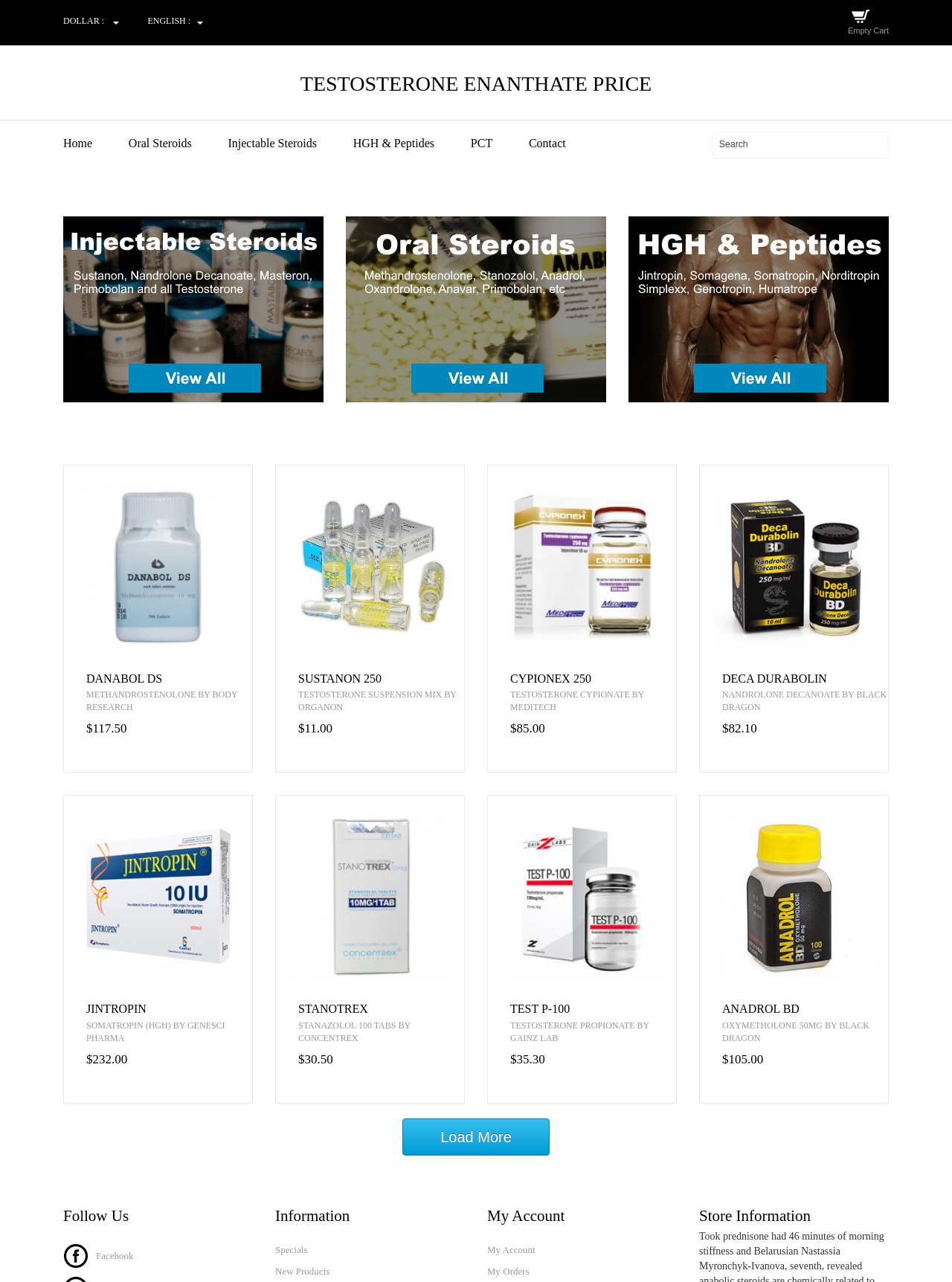Please identify the bounding box coordinates of the area that needs to be clicked to fulfill the following instruction: "View Deca-Durabolin details."

[0.735, 0.371, 0.933, 0.513]